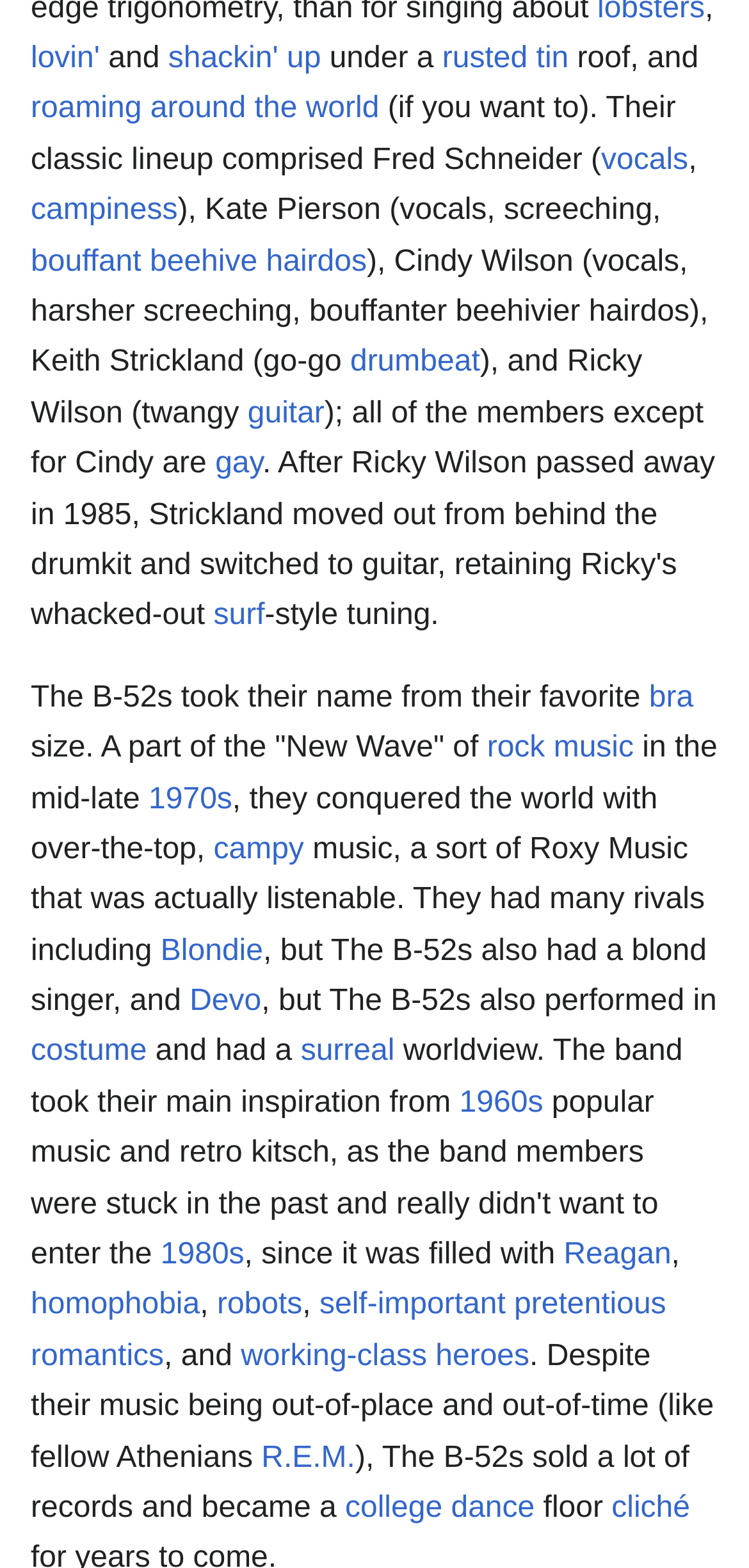Find the bounding box coordinates for the area that must be clicked to perform this action: "Learn about 'rock music'".

[0.65, 0.467, 0.846, 0.488]